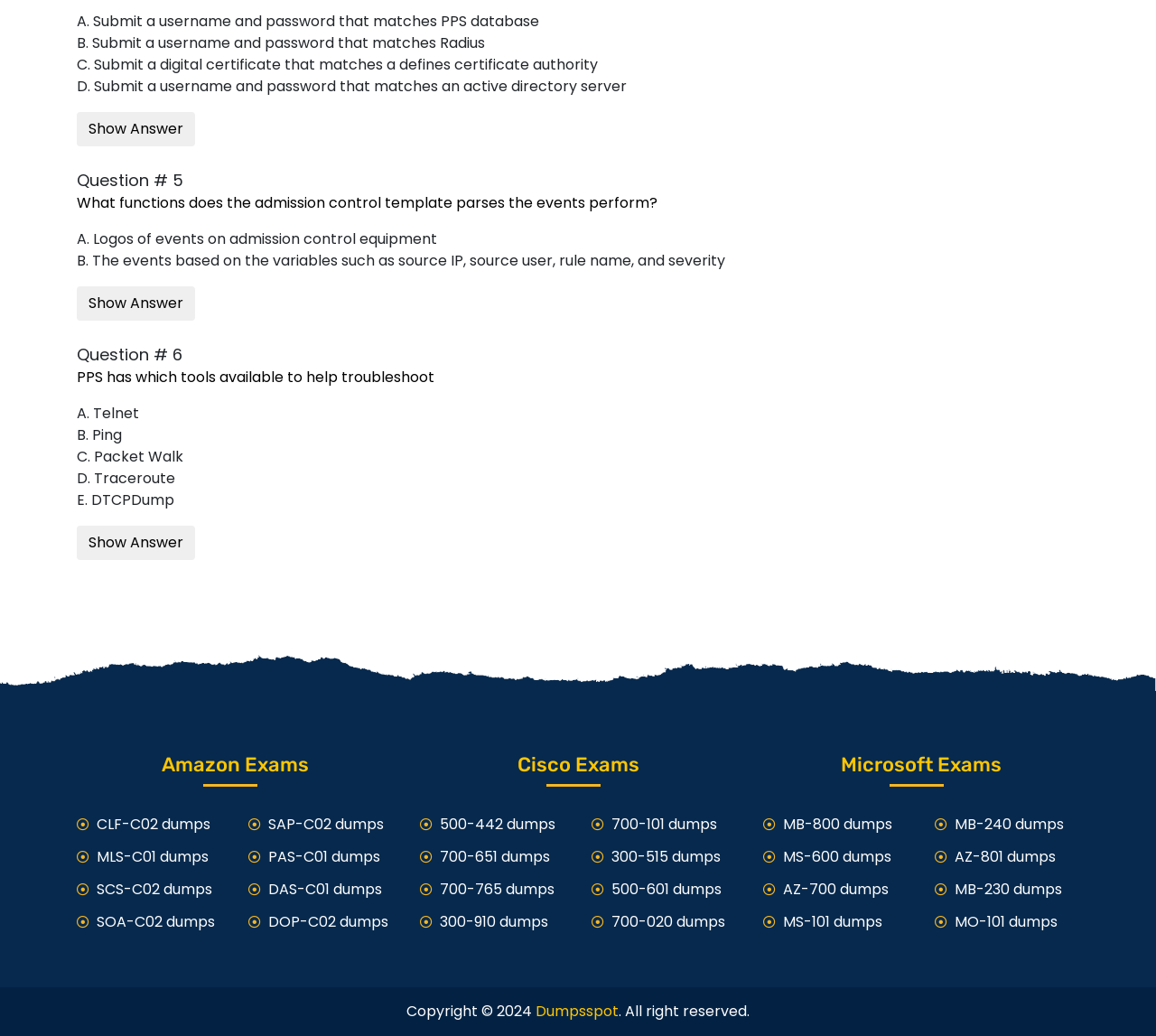What is the name of the website mentioned at the bottom of the page?
Provide a fully detailed and comprehensive answer to the question.

The webpage mentions the name of the website as Dumpsspot, as indicated by the link 'Dumpsspot' at the bottom of the page, along with the copyright information.